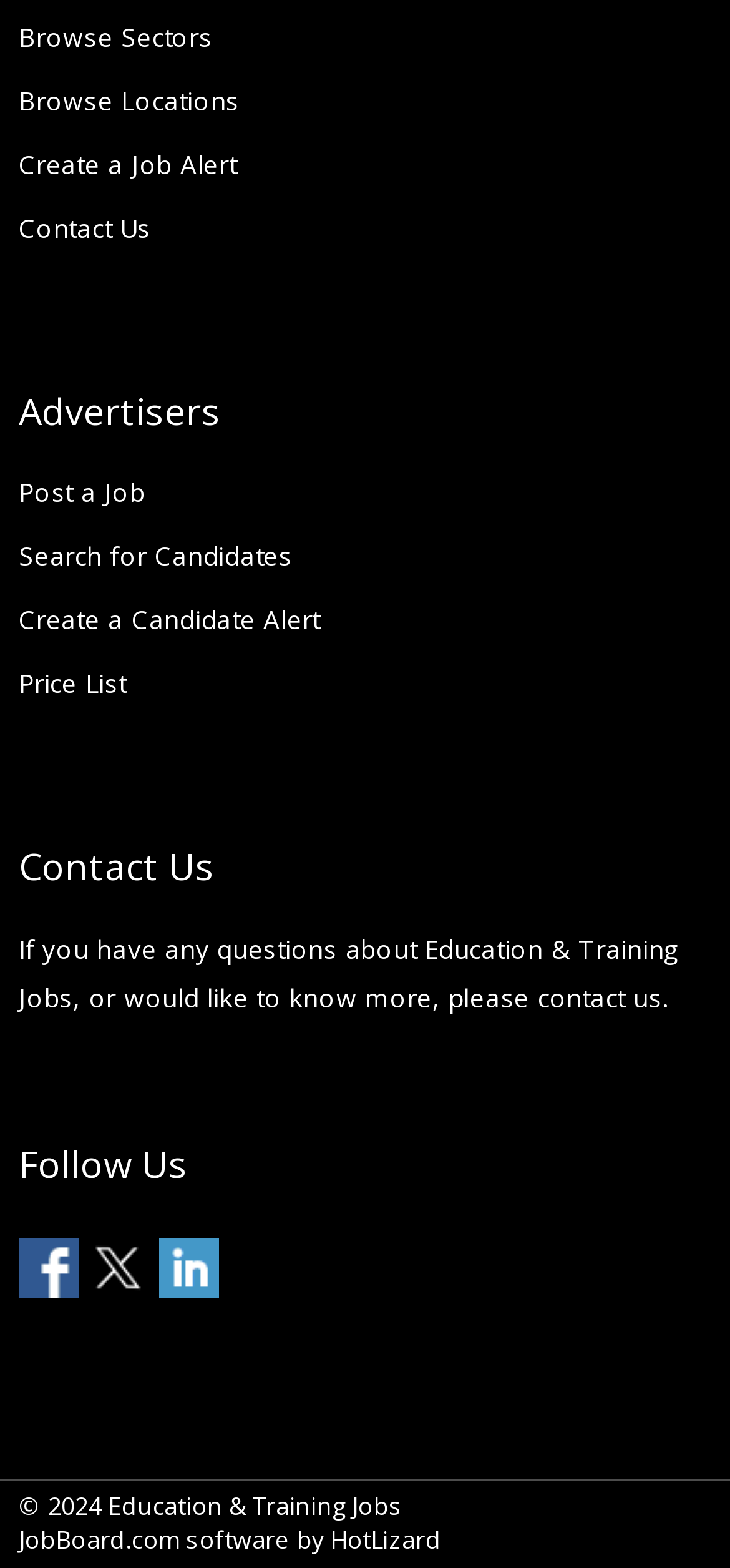What is the name of the company that provides the software for this job board?
Answer the question with a thorough and detailed explanation.

The company name 'HotLizard' is mentioned at the bottom of the webpage, indicating that they are the providers of the software used to power this job board.